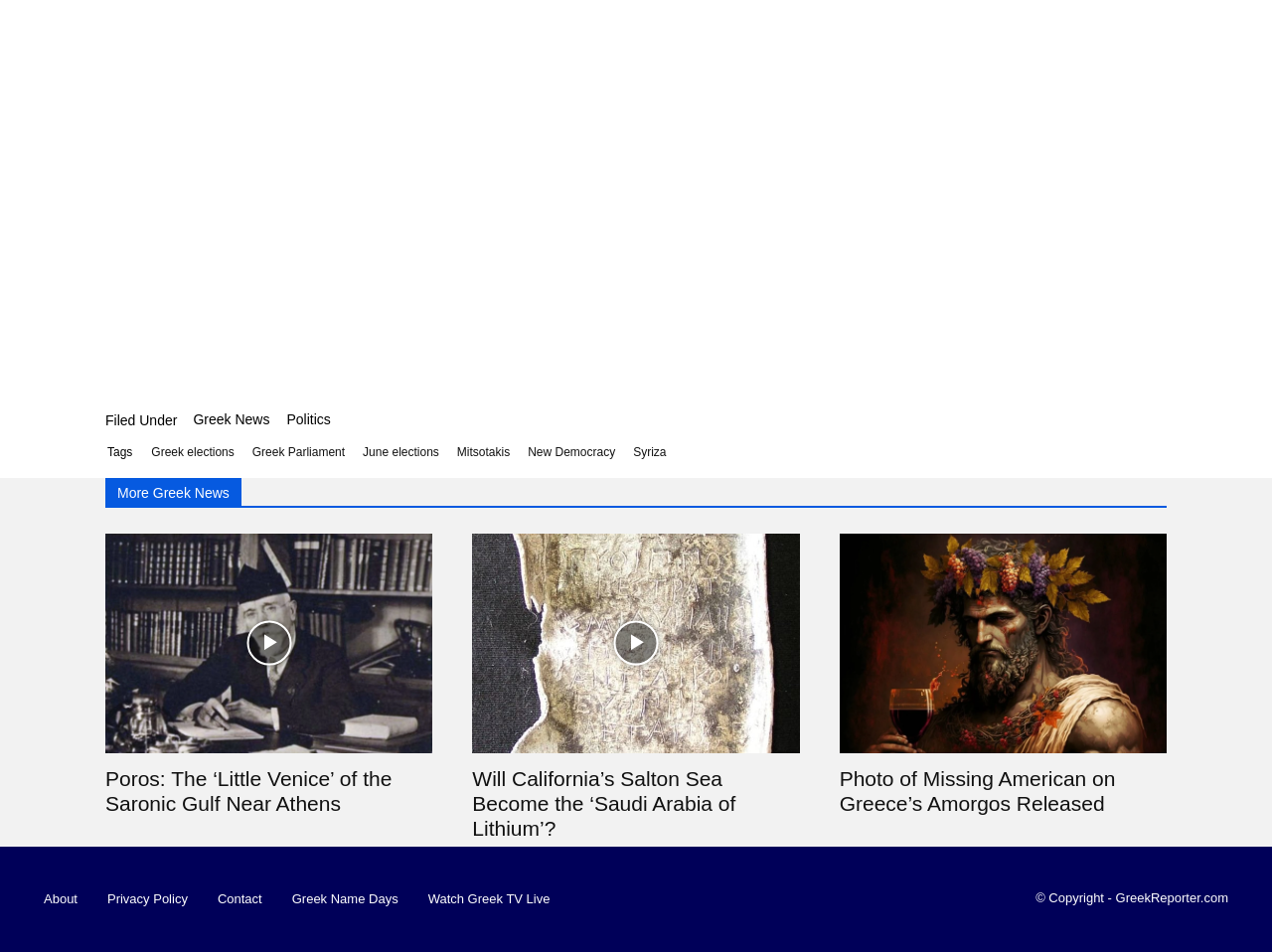What is the name of the museum?
Using the details shown in the screenshot, provide a comprehensive answer to the question.

The question can be answered by looking at the image with the text 'National Hellenic Museum' which is a link with the text 'NHM'.